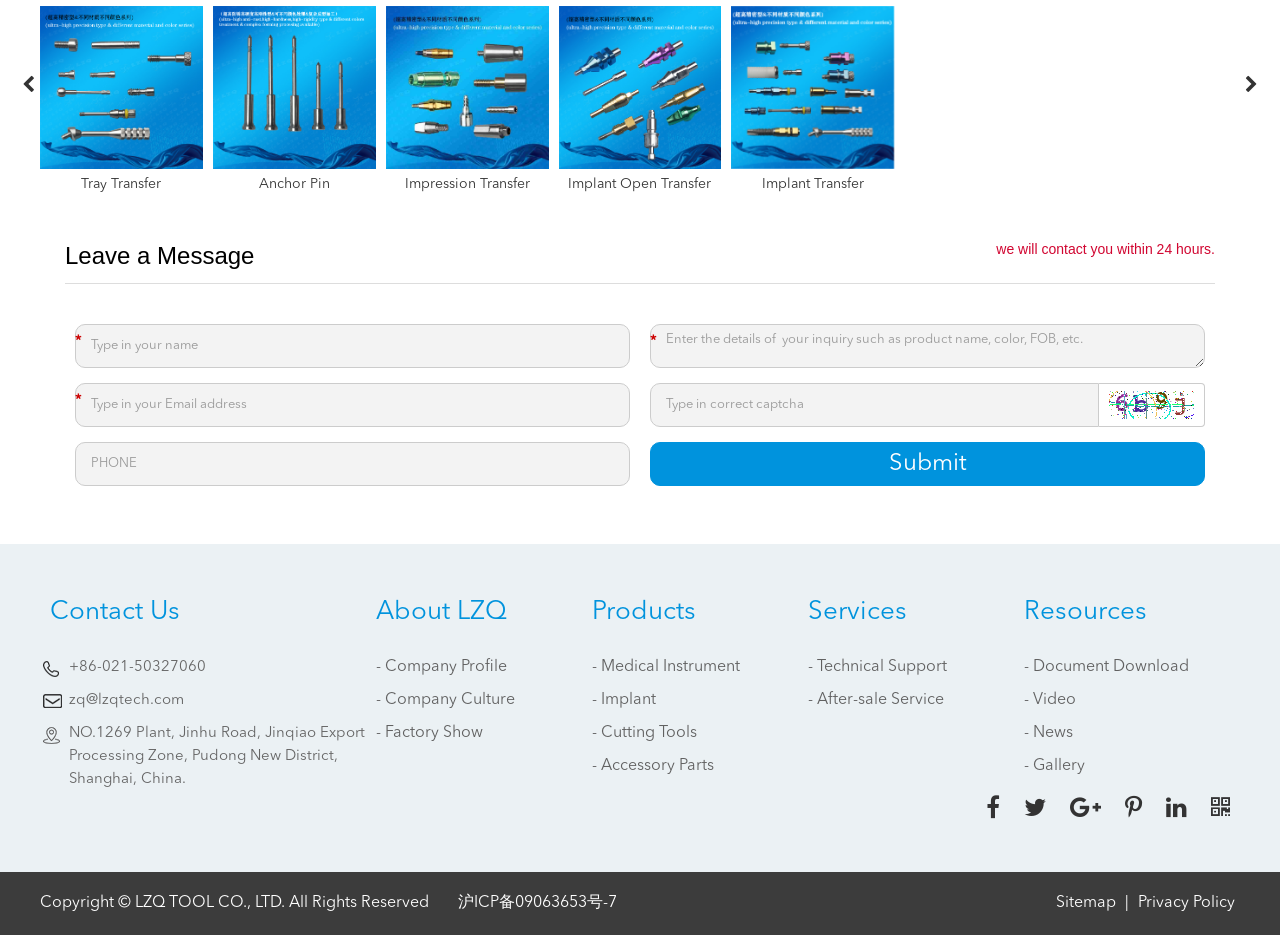Find the bounding box coordinates of the element to click in order to complete this instruction: "Contact Affordable Painting Australia today". The bounding box coordinates must be four float numbers between 0 and 1, denoted as [left, top, right, bottom].

None